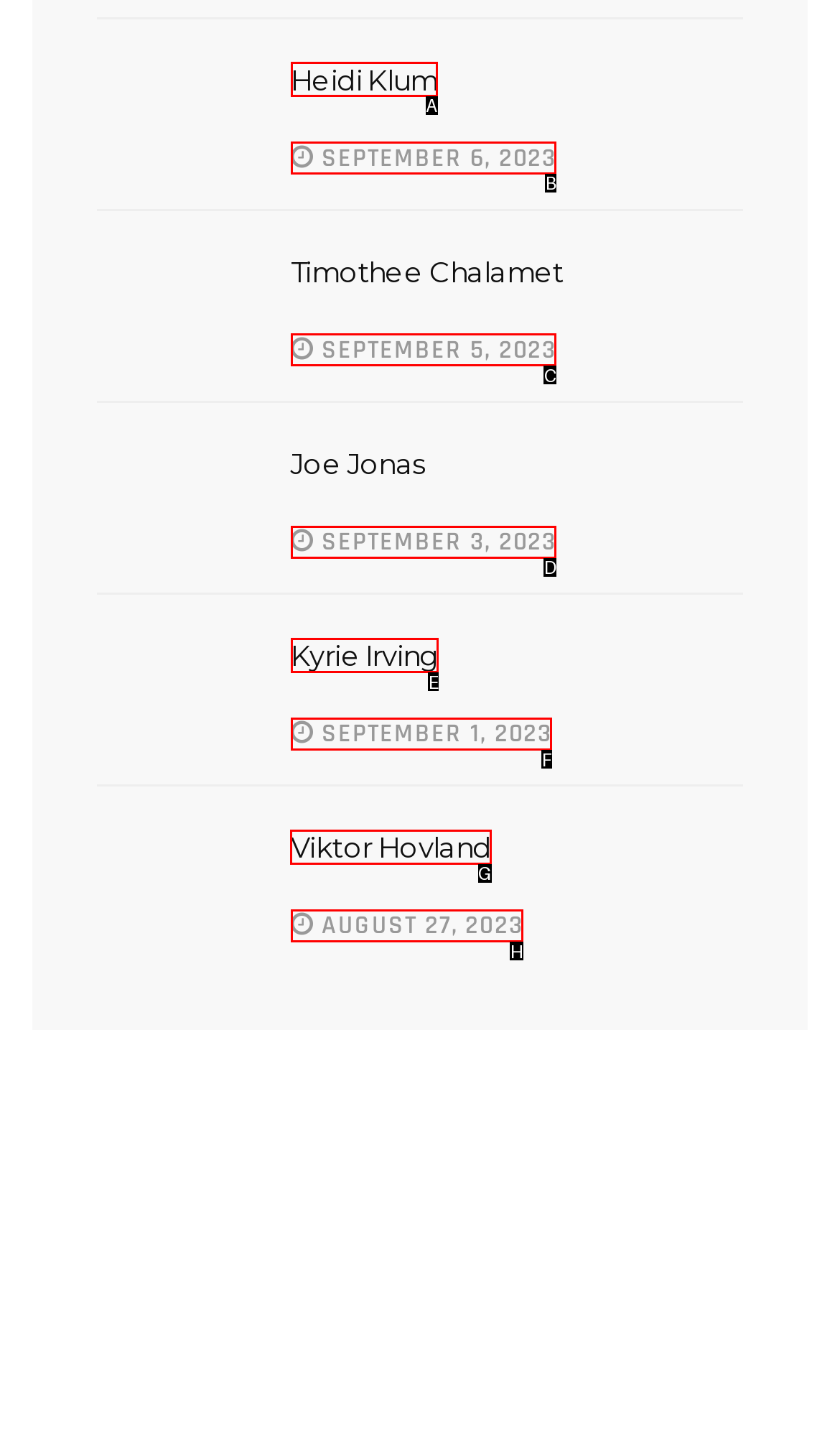Pick the option that should be clicked to perform the following task: View Viktor Hovland's page
Answer with the letter of the selected option from the available choices.

G